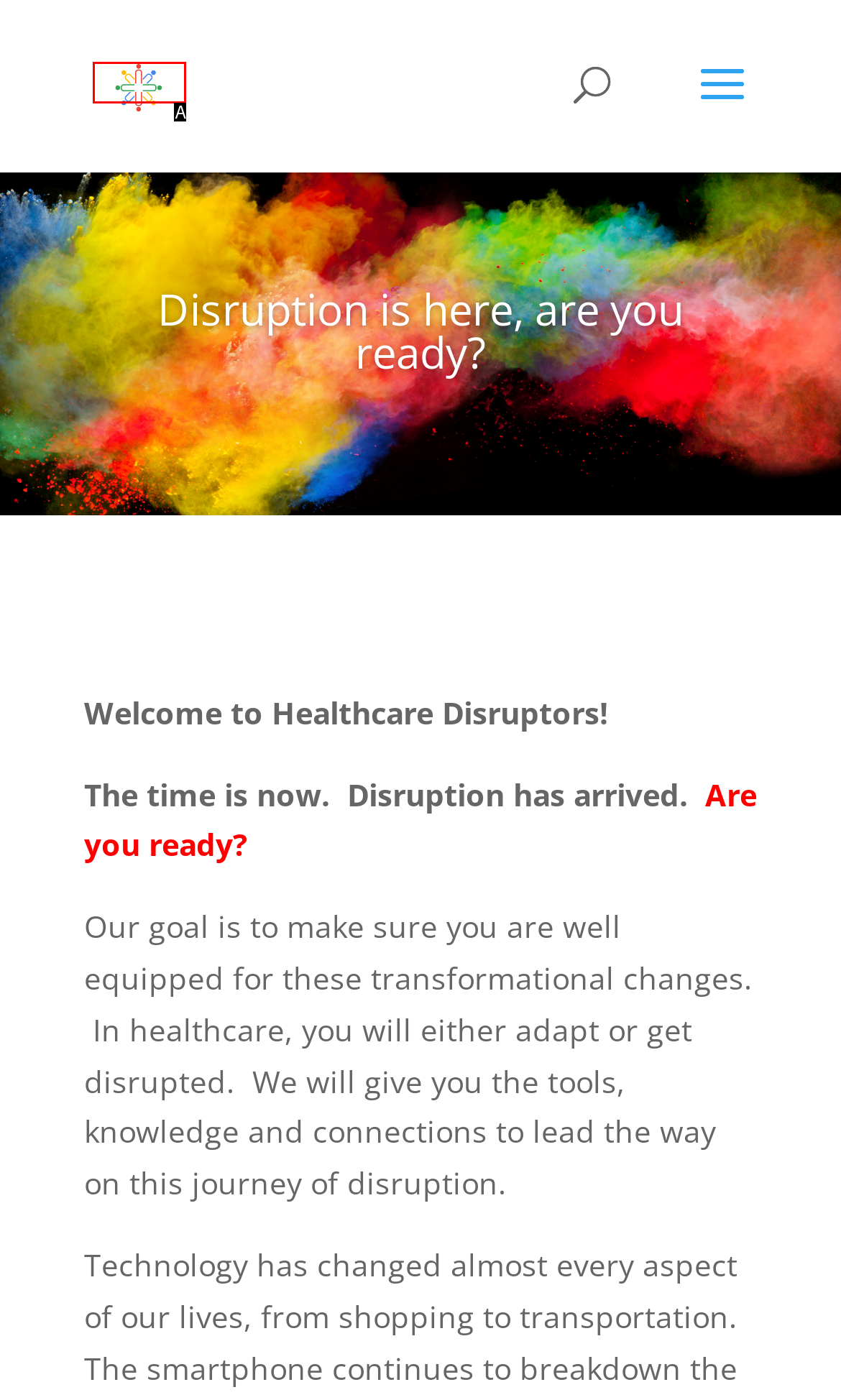Determine the HTML element that best matches this description: Genetics from the given choices. Respond with the corresponding letter.

None